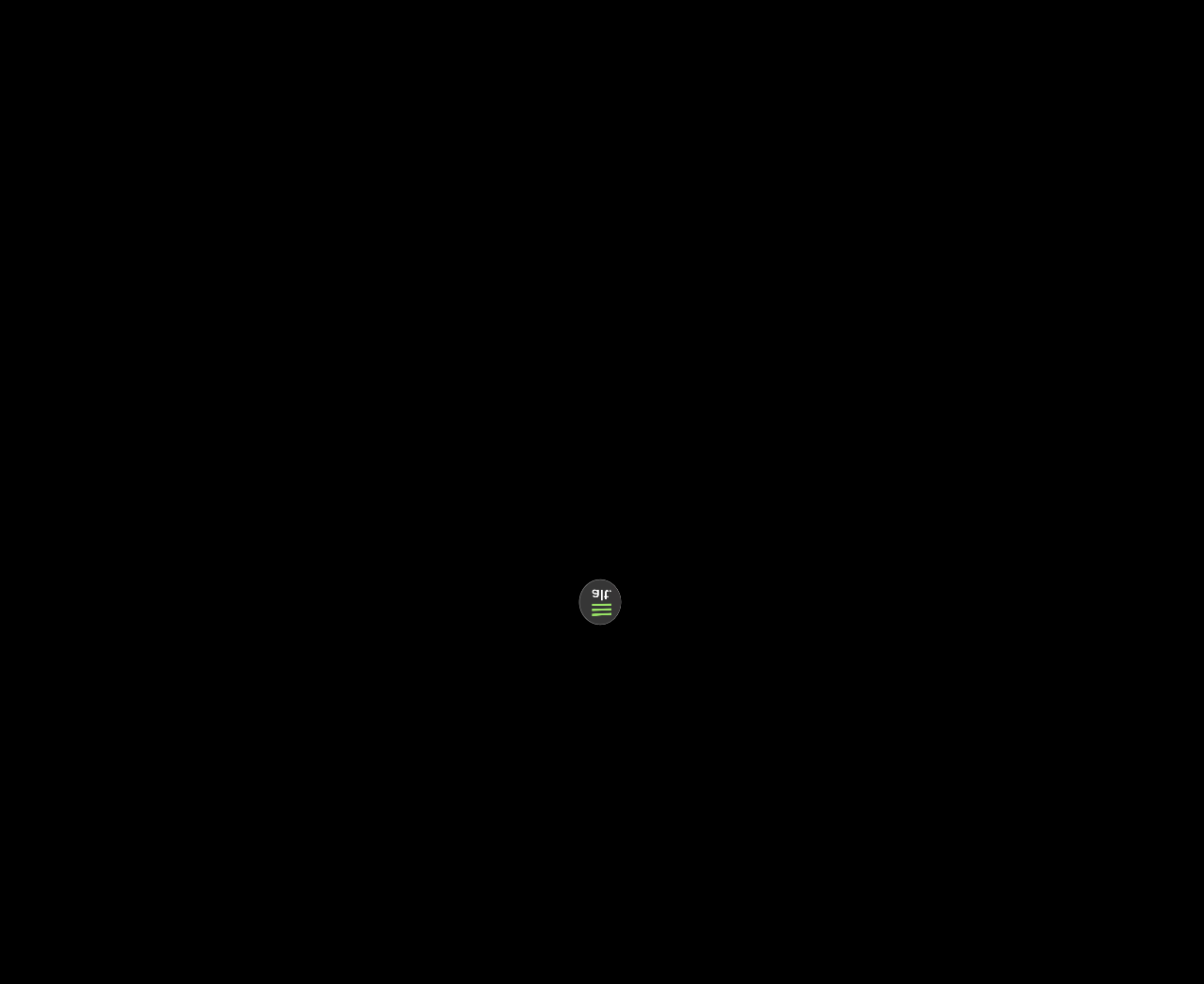Determine the bounding box coordinates of the element that should be clicked to execute the following command: "Read the latest advisory note".

[0.047, 0.368, 0.264, 0.443]